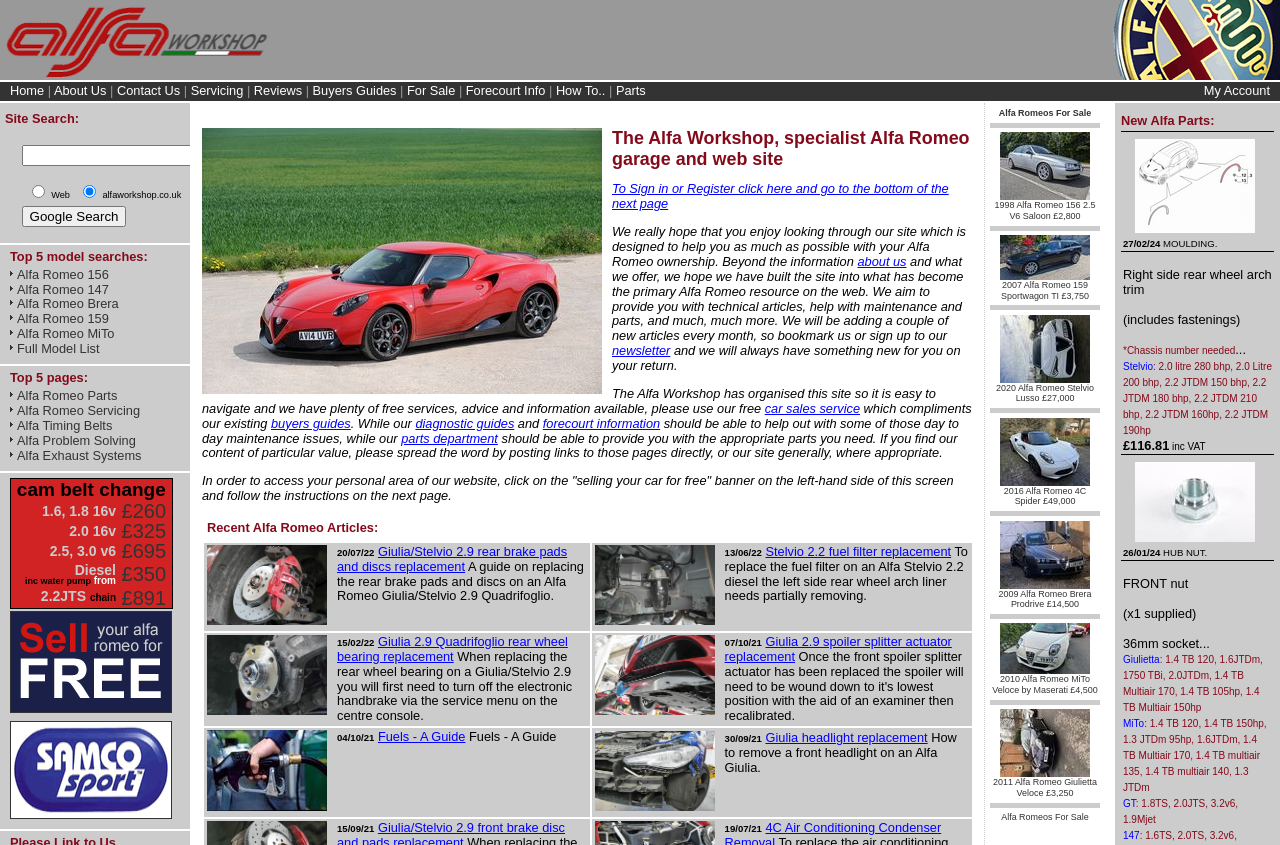Please identify the bounding box coordinates of the element that needs to be clicked to execute the following command: "Get help implementing the ByDesign curriculum". Provide the bounding box using four float numbers between 0 and 1, formatted as [left, top, right, bottom].

None